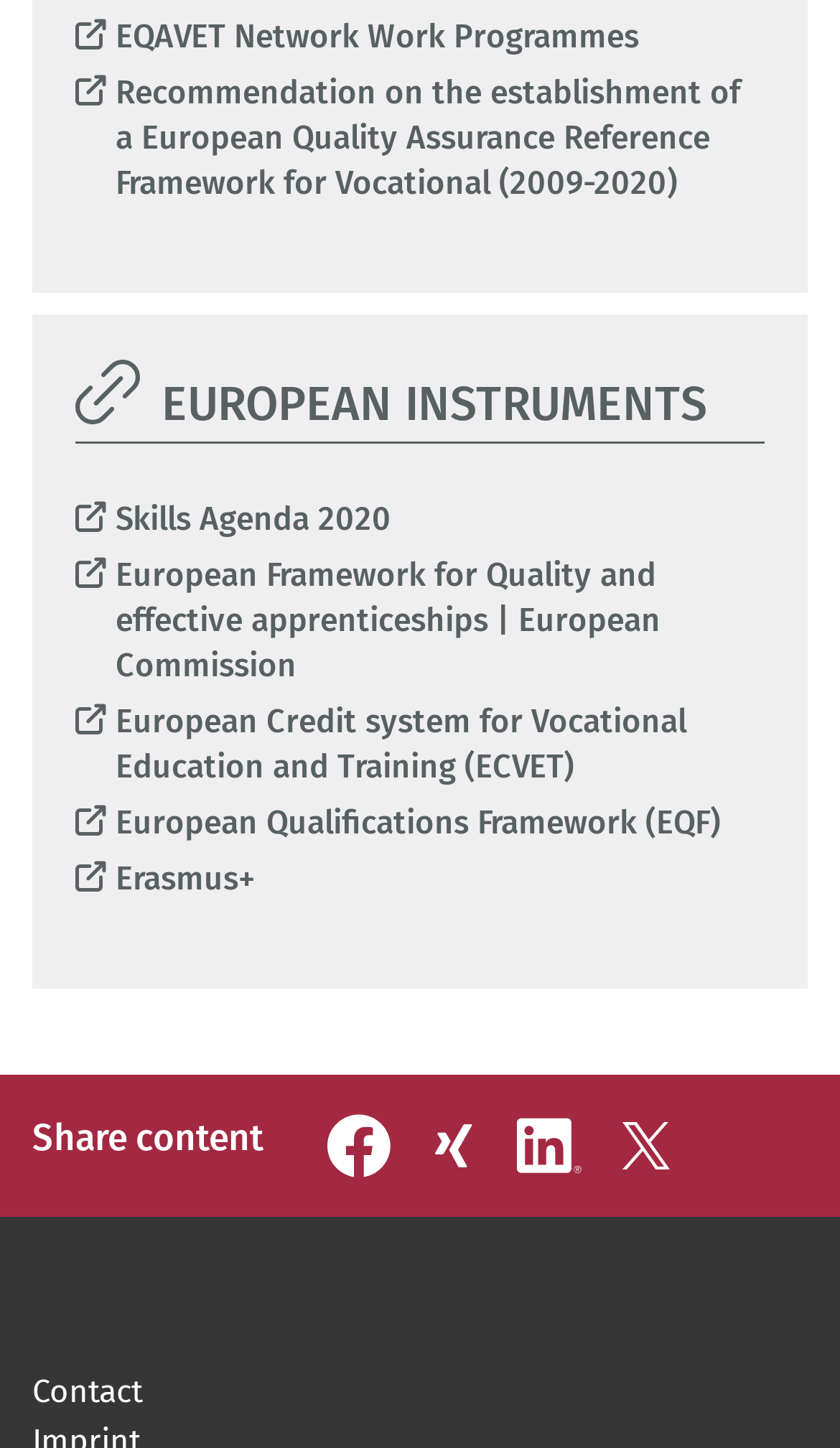Answer the question using only one word or a concise phrase: What is the topic of the webpage?

European instruments